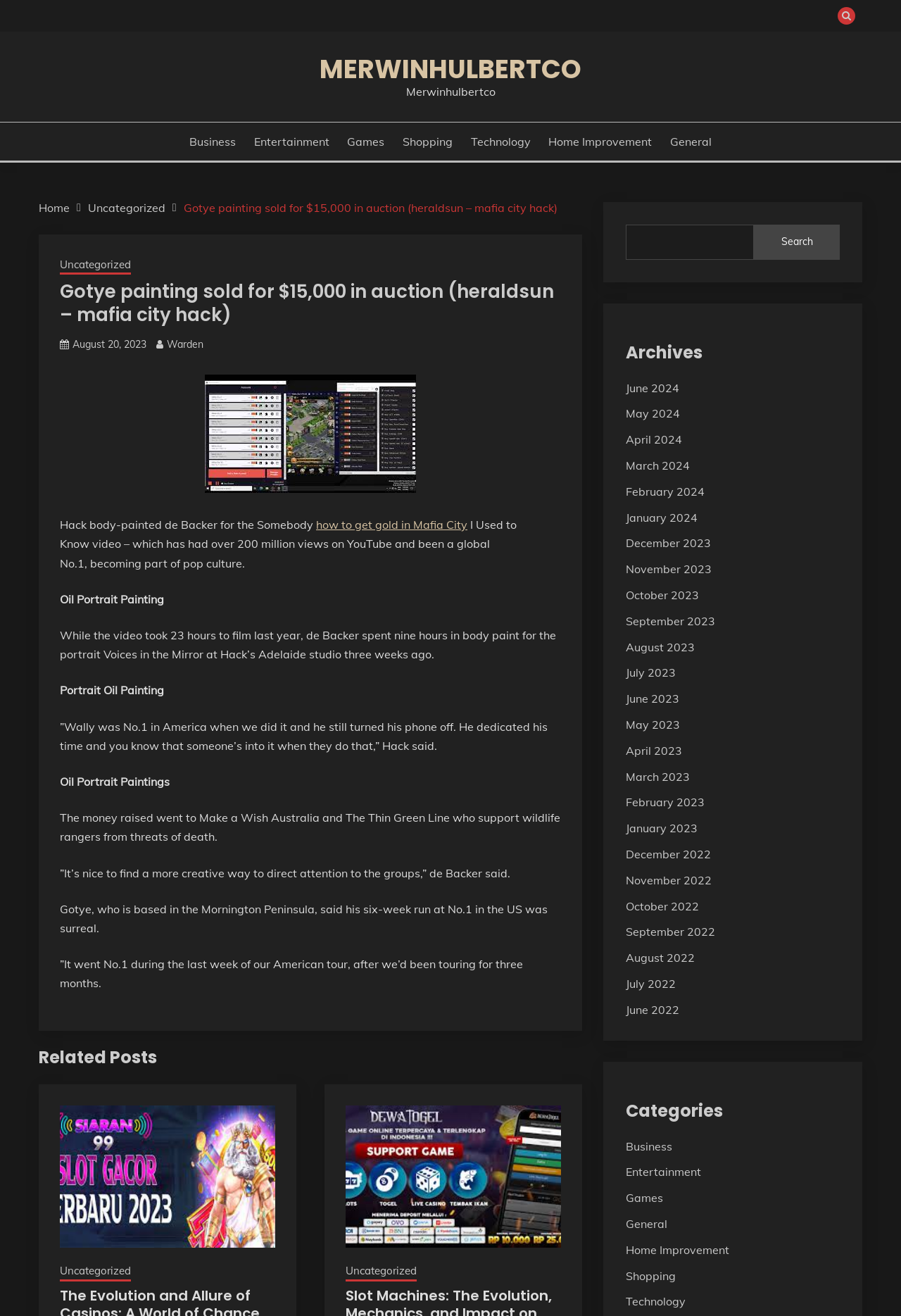Provide the bounding box for the UI element matching this description: "August 20, 2023August 22, 2023".

[0.08, 0.257, 0.162, 0.267]